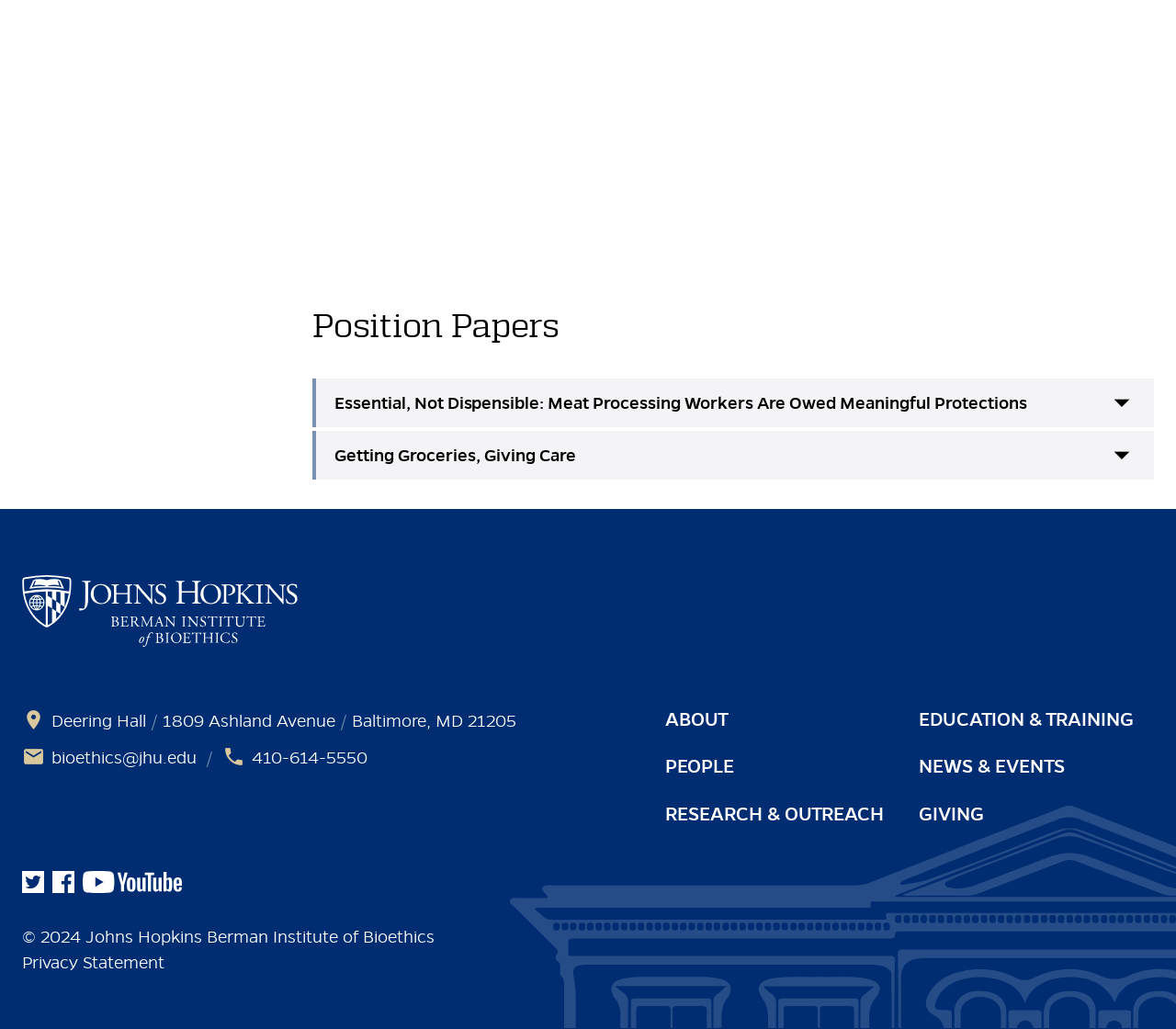Please find the bounding box coordinates of the section that needs to be clicked to achieve this instruction: "Contact StokeFM".

None